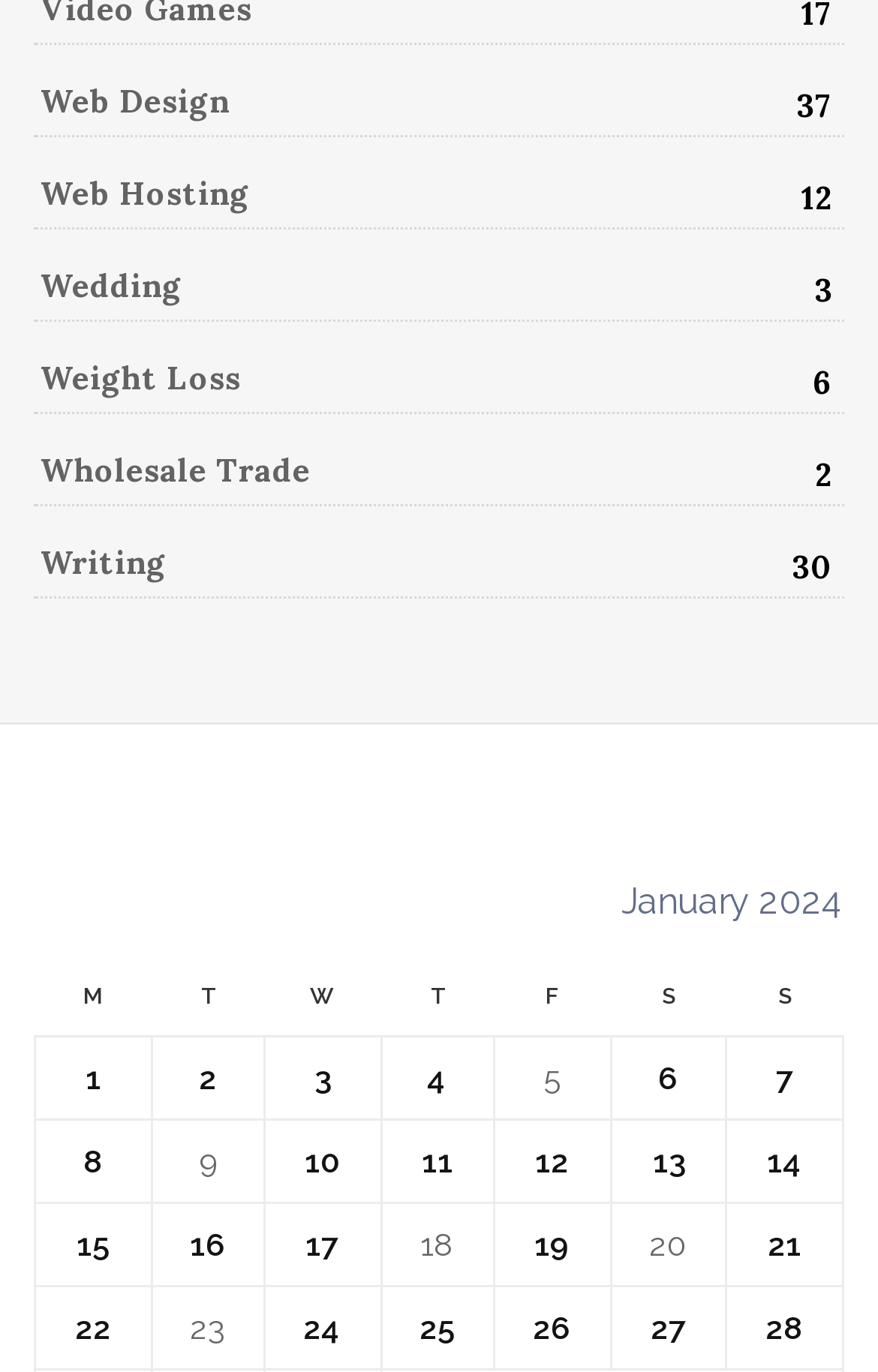Predict the bounding box for the UI component with the following description: "Weight Loss".

[0.038, 0.256, 0.282, 0.296]